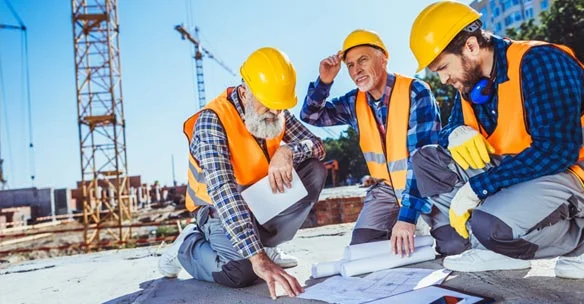What is the likely project they are working on?
Based on the image, provide a one-word or brief-phrase response.

Detached deck